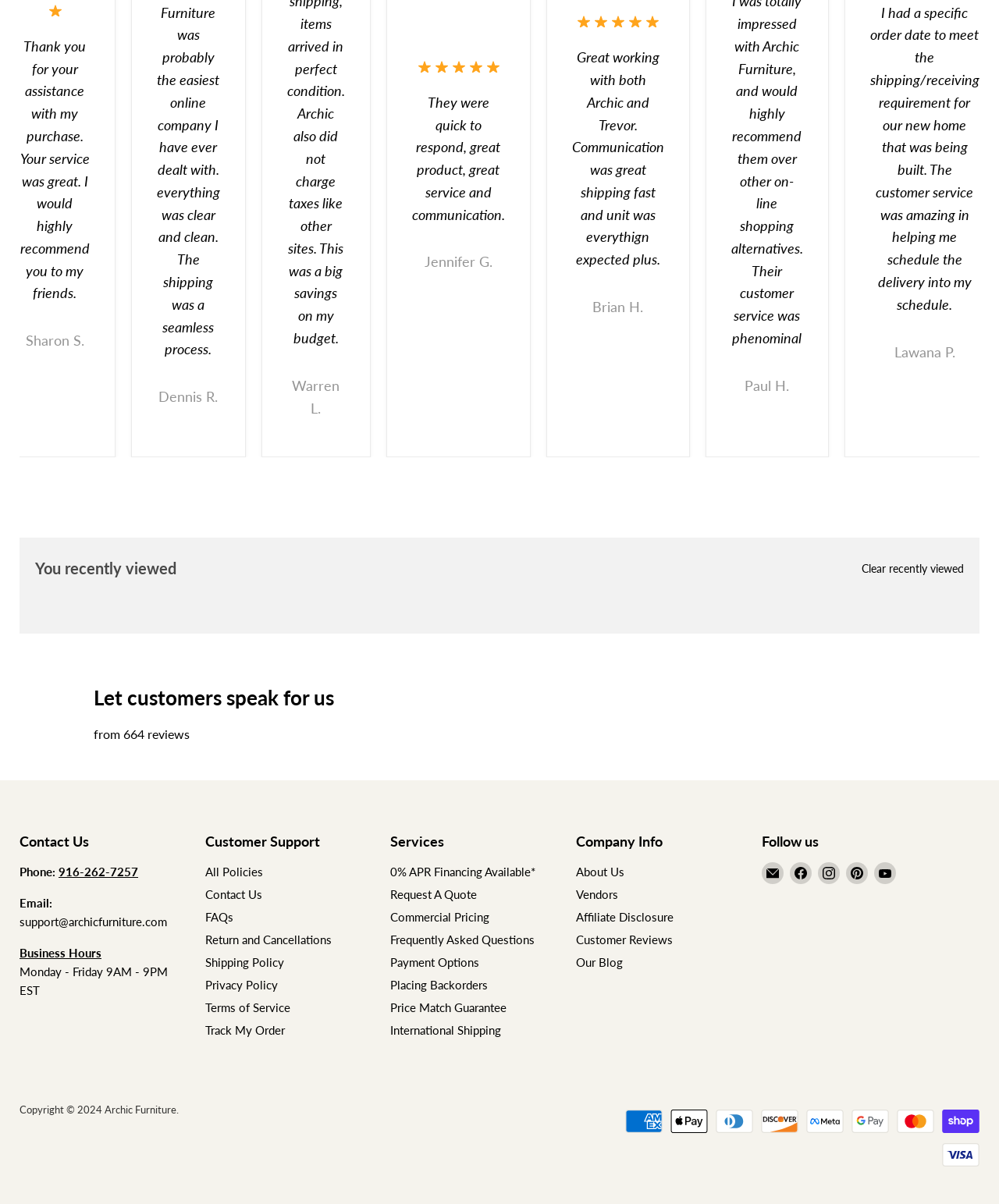Please mark the clickable region by giving the bounding box coordinates needed to complete this instruction: "Clear recently viewed".

[0.862, 0.467, 0.965, 0.478]